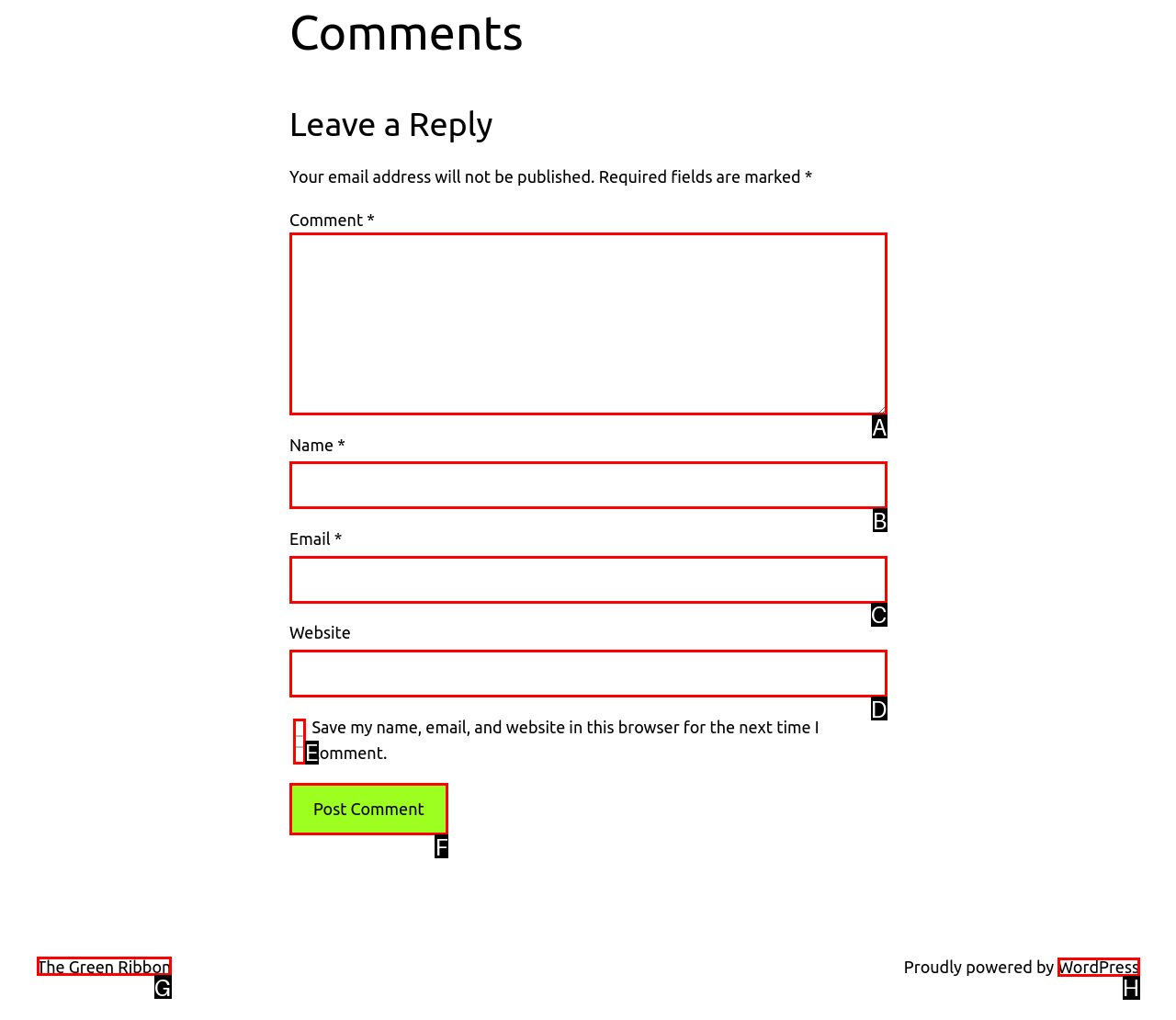Identify the UI element that corresponds to this description: parent_node: Website name="url"
Respond with the letter of the correct option.

D